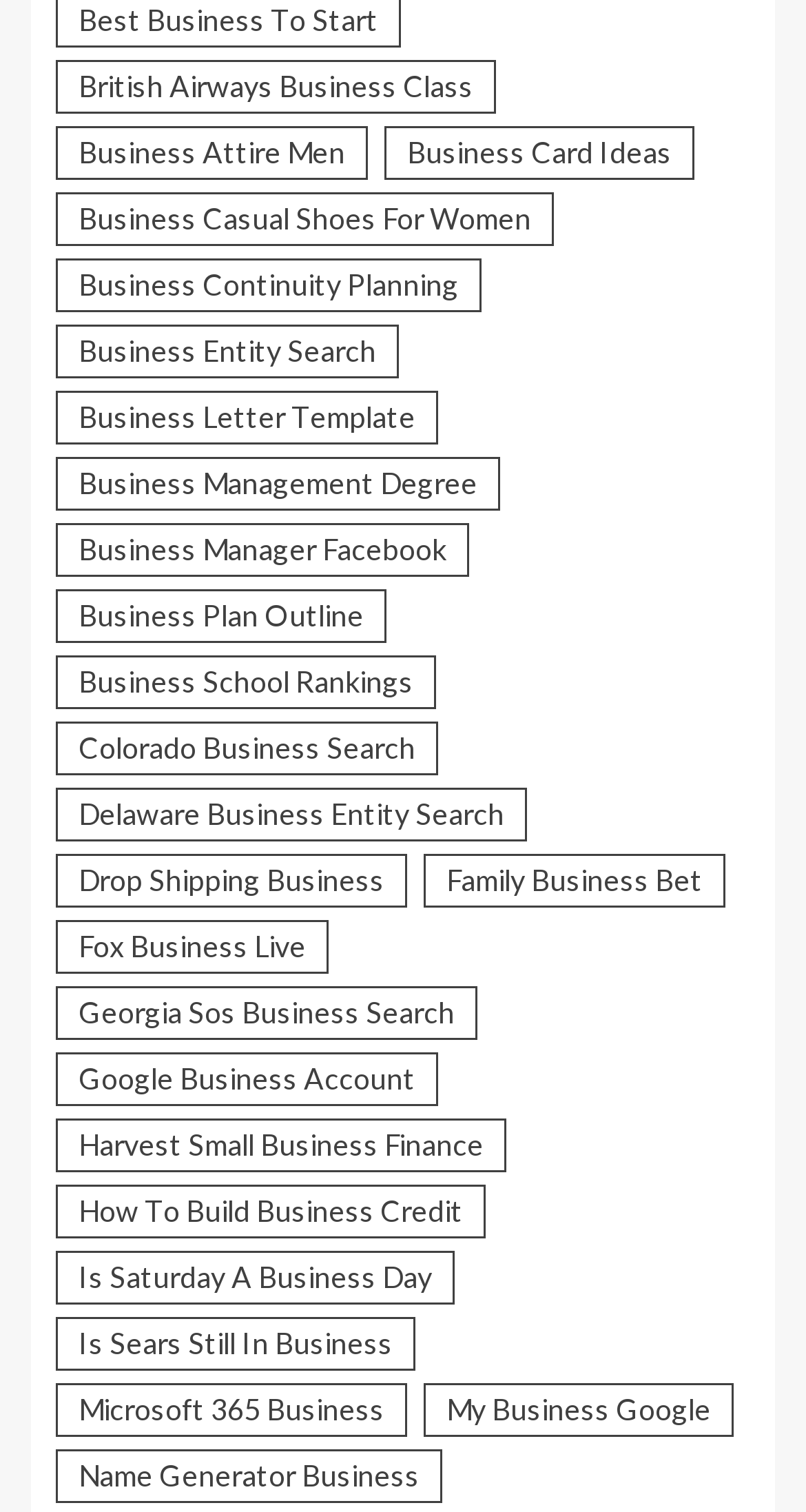Provide the bounding box coordinates, formatted as (top-left x, top-left y, bottom-right x, bottom-right y), with all values being floating point numbers between 0 and 1. Identify the bounding box of the UI element that matches the description: Is Saturday A Business Day

[0.069, 0.828, 0.564, 0.863]